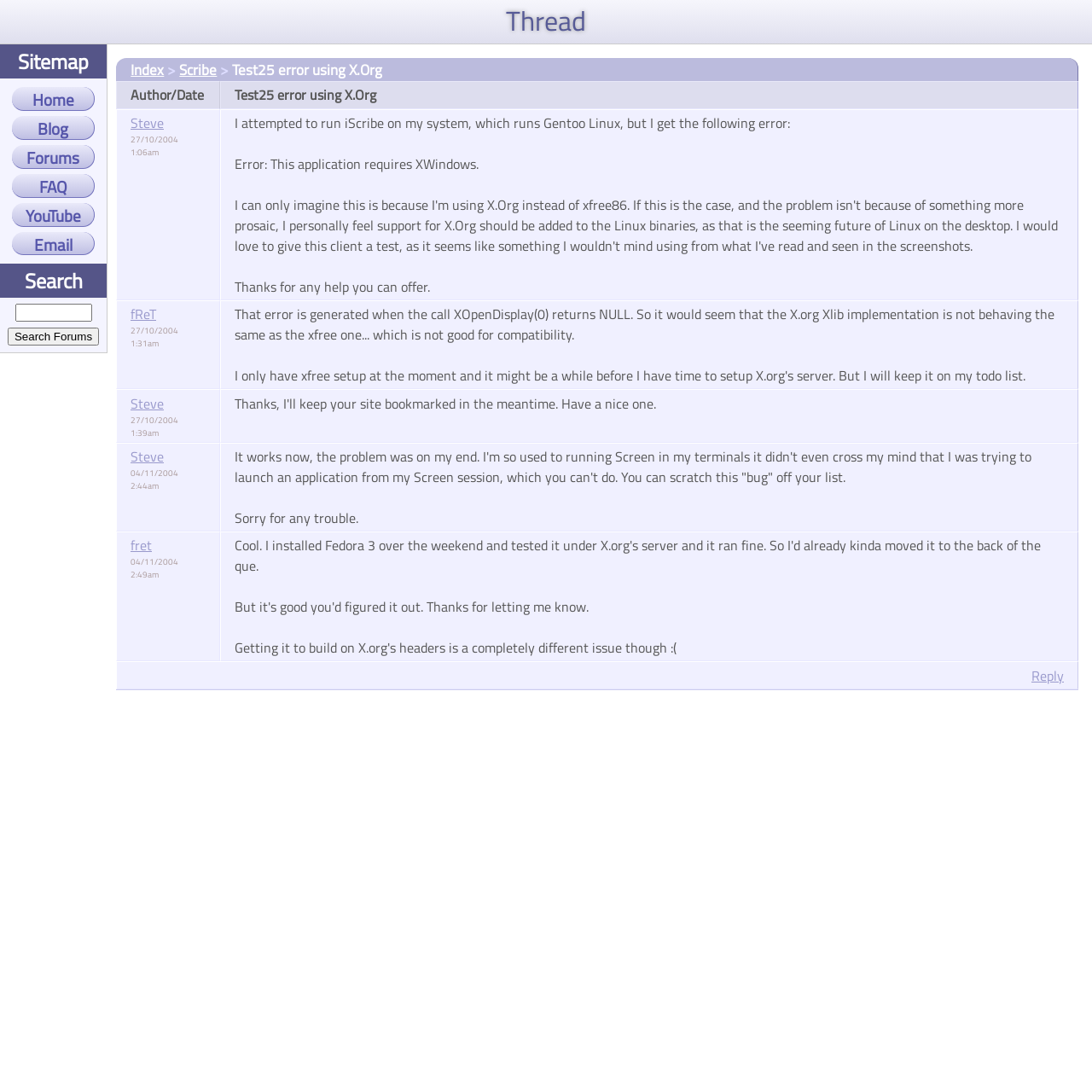Identify the bounding box of the HTML element described here: "Blog". Provide the coordinates as four float numbers between 0 and 1: [left, top, right, bottom].

[0.011, 0.106, 0.087, 0.128]